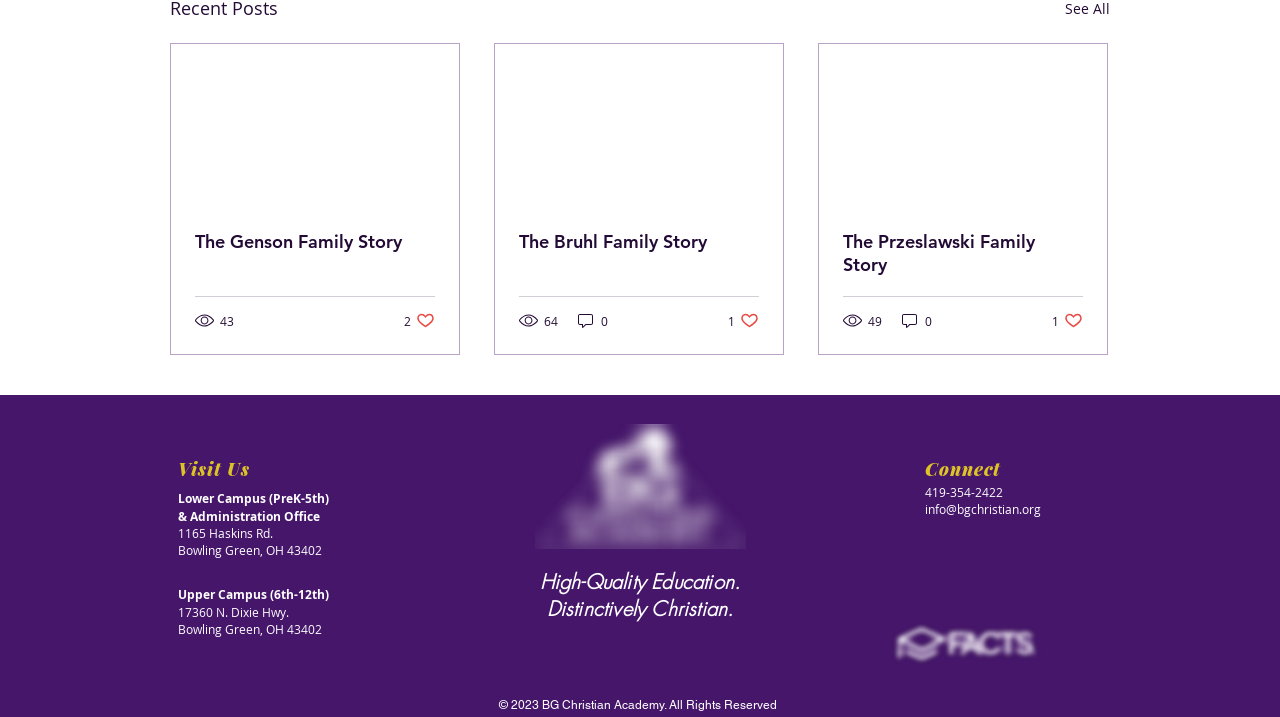Can you determine the bounding box coordinates of the area that needs to be clicked to fulfill the following instruction: "Contact via 'info@bgchristian.org' email"?

[0.723, 0.698, 0.813, 0.72]